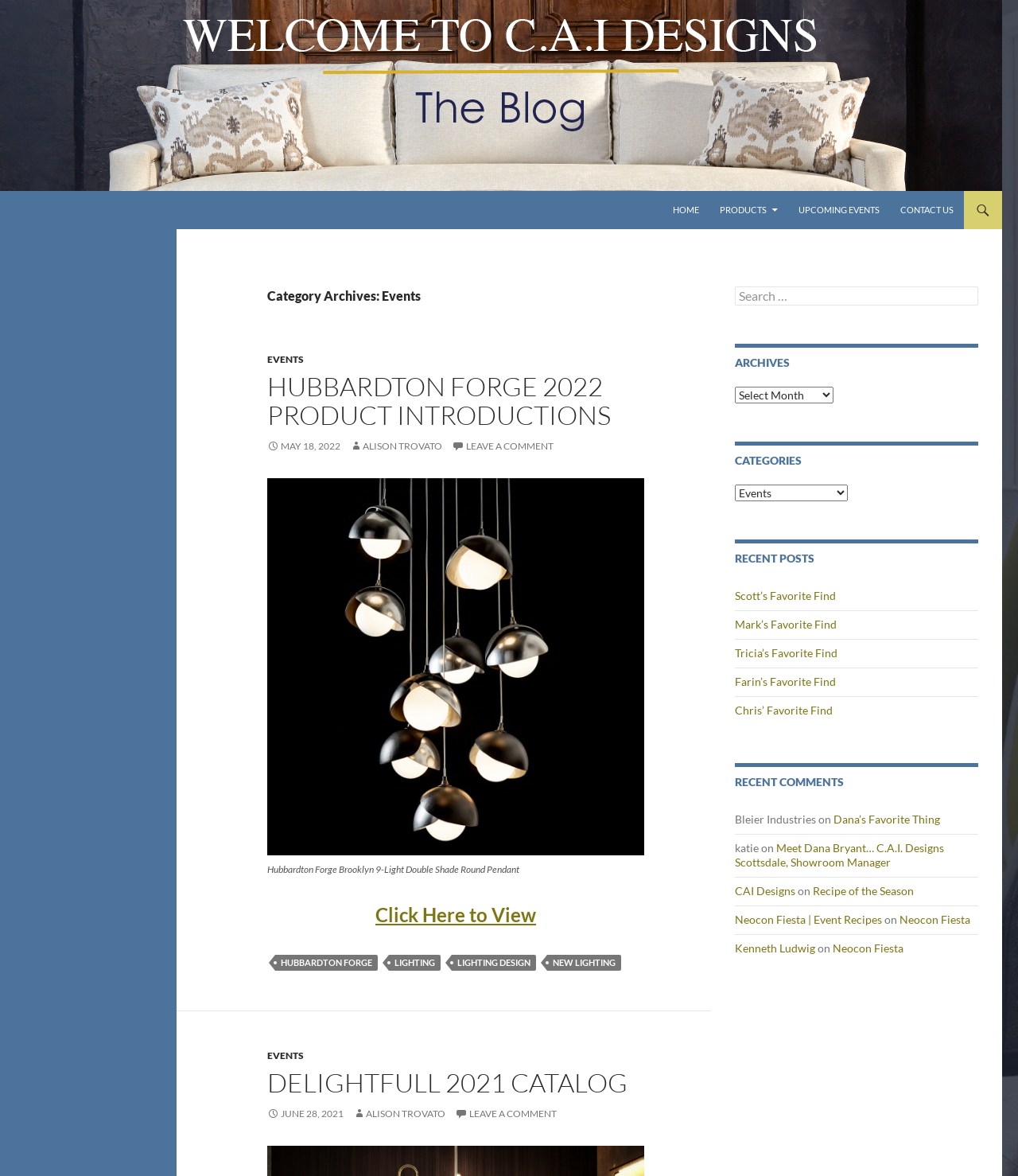Pinpoint the bounding box coordinates of the element that must be clicked to accomplish the following instruction: "Select a category from the dropdown". The coordinates should be in the format of four float numbers between 0 and 1, i.e., [left, top, right, bottom].

[0.722, 0.412, 0.833, 0.426]